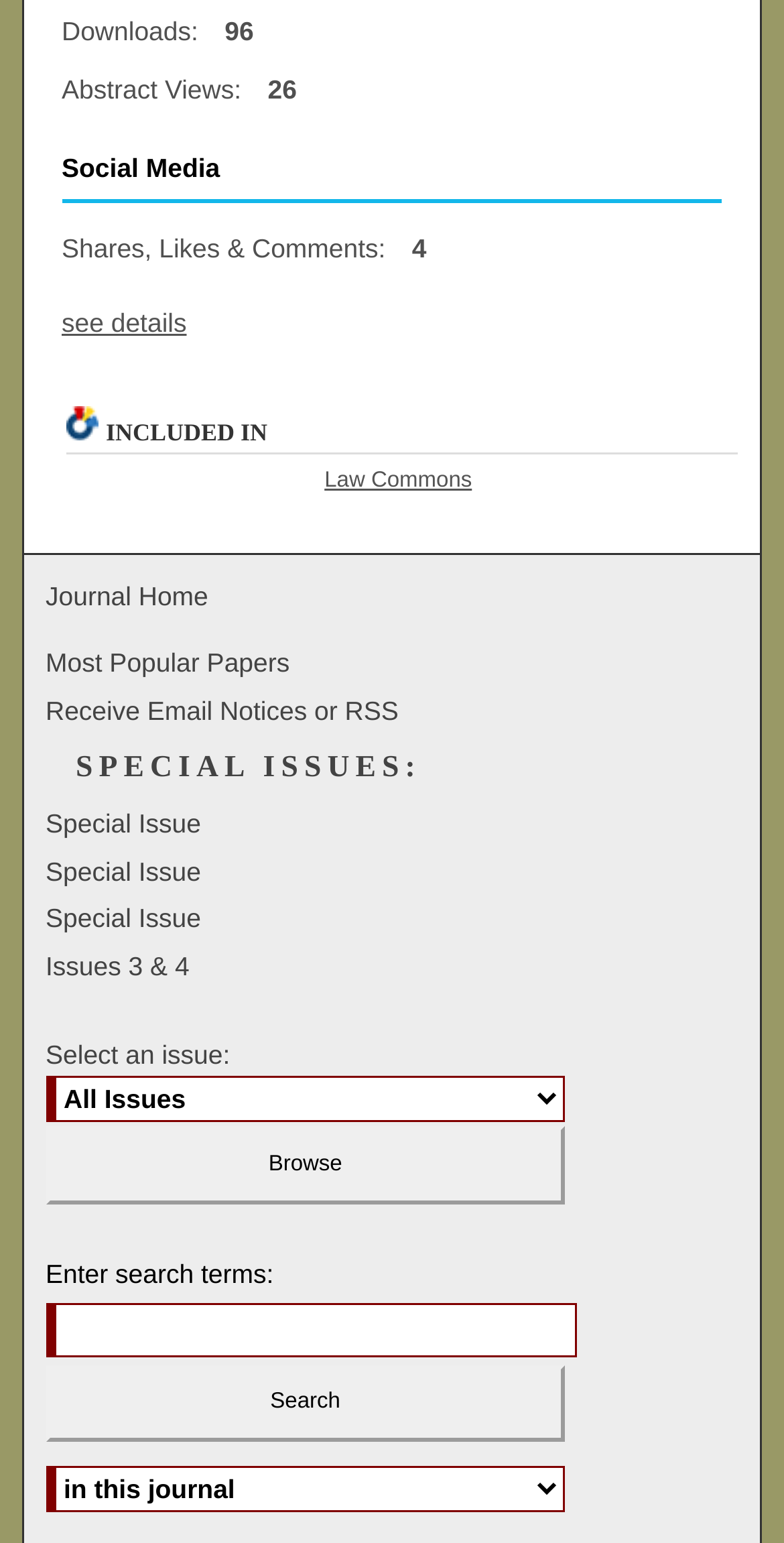Please identify the bounding box coordinates of the element I should click to complete this instruction: 'go to Law Commons'. The coordinates should be given as four float numbers between 0 and 1, like this: [left, top, right, bottom].

[0.414, 0.138, 0.602, 0.154]